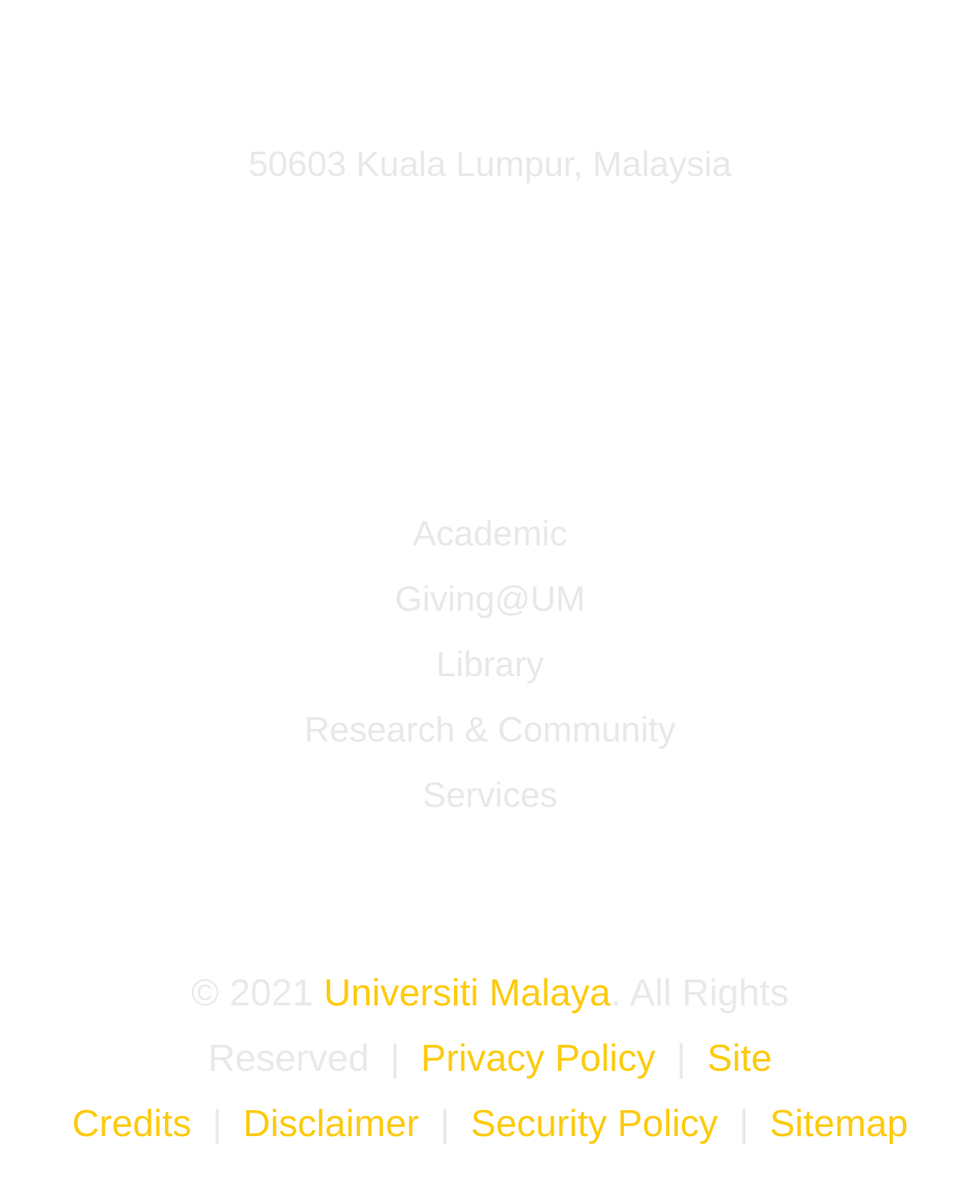Please determine the bounding box coordinates of the clickable area required to carry out the following instruction: "Visit the university's homepage". The coordinates must be four float numbers between 0 and 1, represented as [left, top, right, bottom].

[0.33, 0.808, 0.623, 0.843]